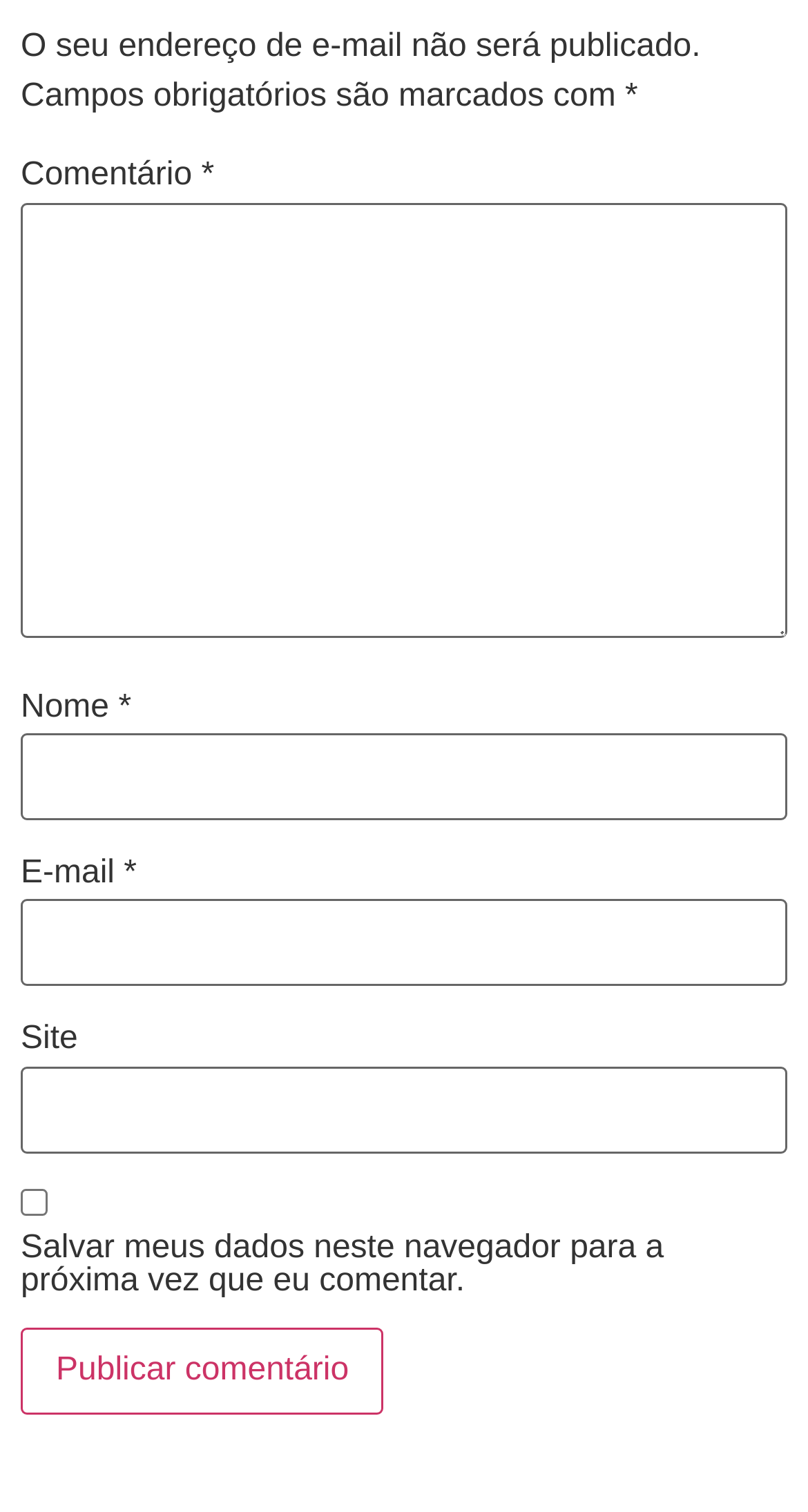Given the webpage screenshot and the description, determine the bounding box coordinates (top-left x, top-left y, bottom-right x, bottom-right y) that define the location of the UI element matching this description: parent_node: Site name="url"

[0.026, 0.705, 0.974, 0.763]